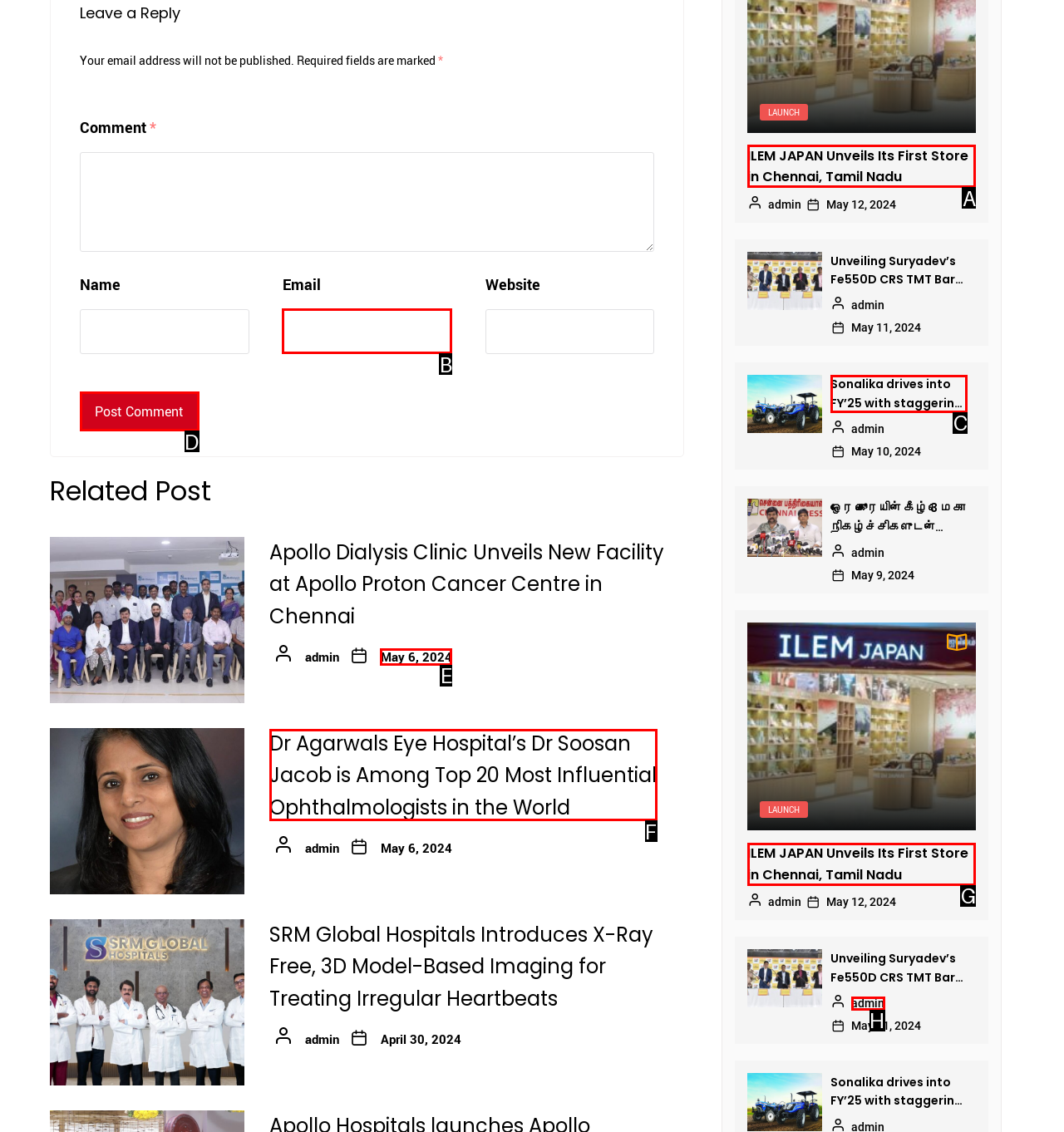Choose the HTML element you need to click to achieve the following task: Post a comment
Respond with the letter of the selected option from the given choices directly.

D